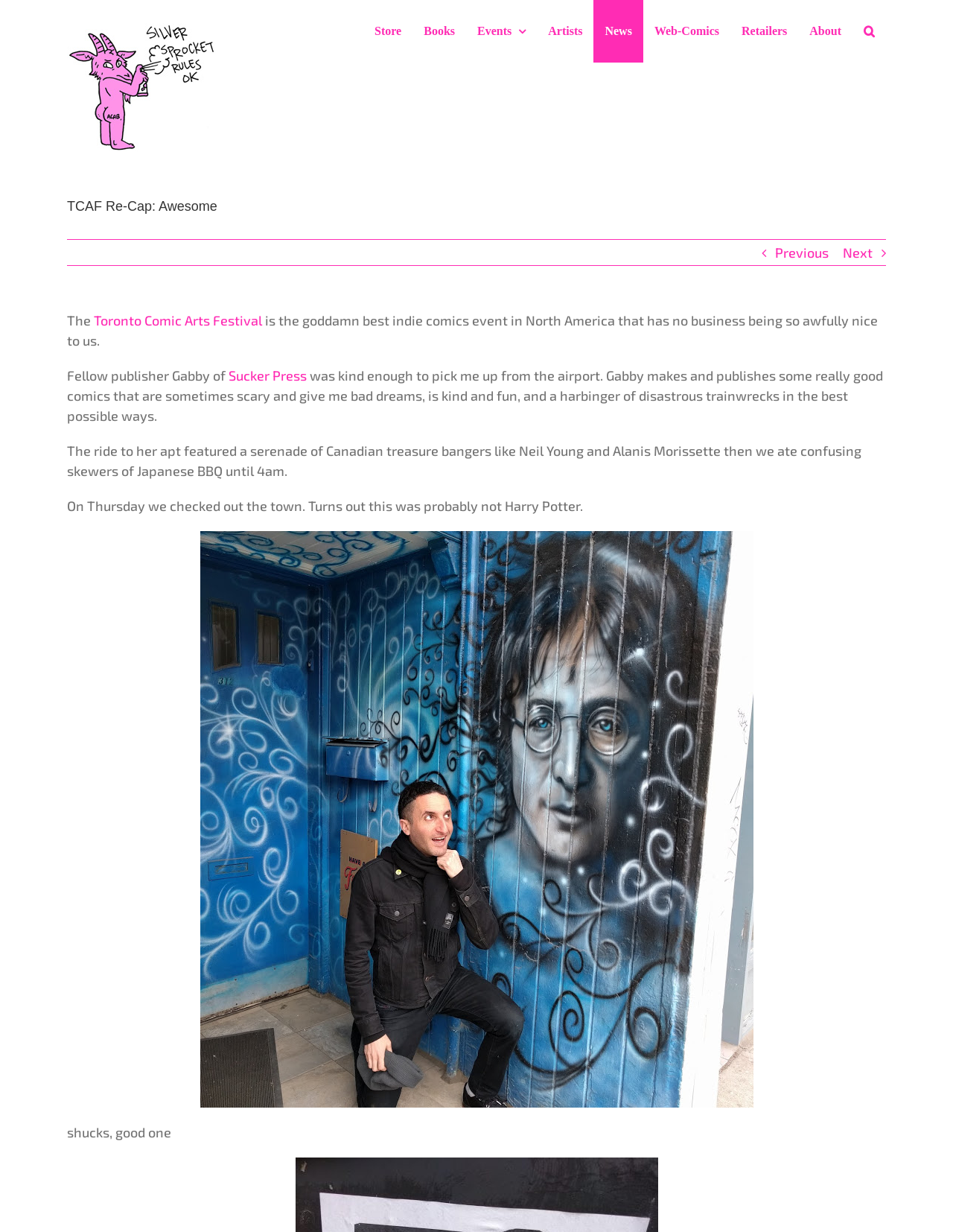Give a full account of the webpage's elements and their arrangement.

The webpage is about the Toronto Comic Arts Festival (TCAF) and features a recap of an event. At the top left corner, there is a Silver Sprocket logo, which is also a link. Below the logo, there is a main menu navigation bar with links to various sections such as Store, Books, Events, Artists, News, Web-Comics, Retailers, and About. The menu bar spans across the top of the page.

Below the menu bar, there is a page title bar with a heading that reads "TCAF Re-Cap: Awesome". On the right side of the page title bar, there are links to previous and next pages.

The main content of the page is a blog post or article that describes the author's experience at the TCAF event. The text is divided into several paragraphs, with the first paragraph describing the event as "the goddamn best indie comics event in North America". The author also mentions Fellow publisher Gabby of Sucker Press, who was kind enough to pick them up from the airport.

The article continues to describe the author's experience, including a ride to Gabby's apartment, eating Japanese BBQ until 4 am, and checking out the town on Thursday. There are no images on the page, but there are several links to other pages and sections.

At the bottom right corner of the page, there is a link to go back to the top of the page. Overall, the page has a simple layout with a focus on the text content.